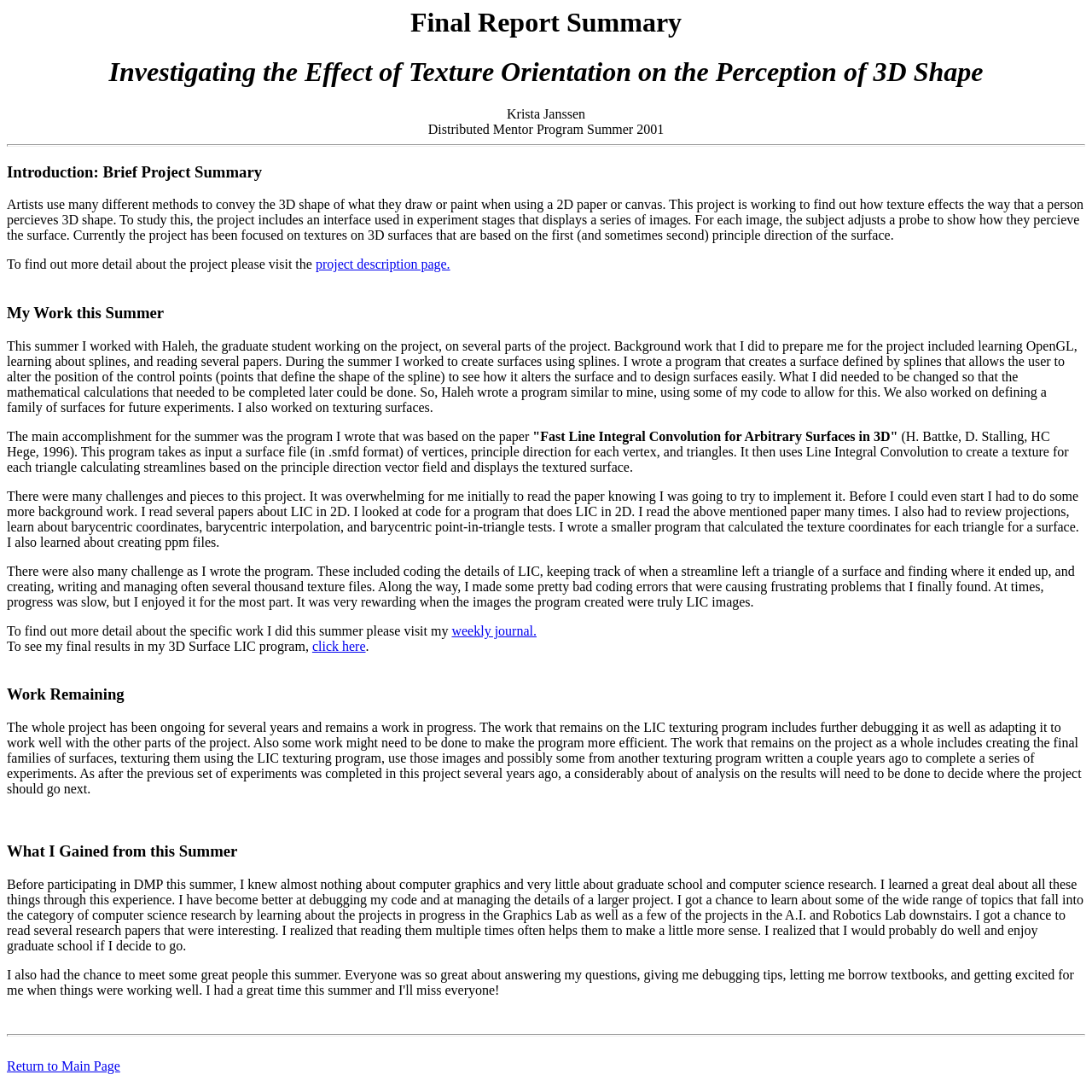Respond with a single word or phrase for the following question: 
What is the project about?

Texture orientation and 3D shape perception